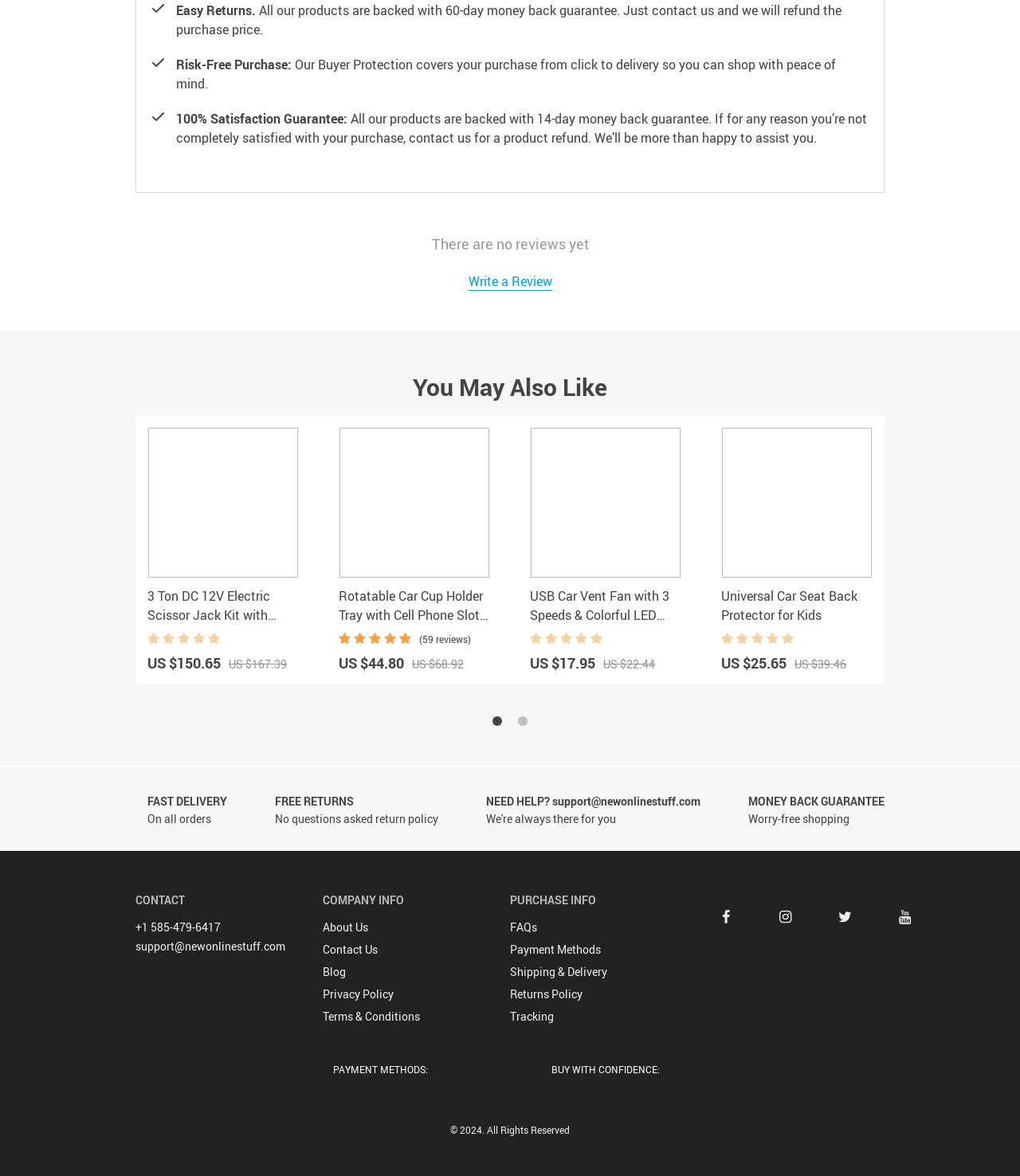Answer the question with a brief word or phrase:
How can I contact the company for help?

support@newonlinestuff.com